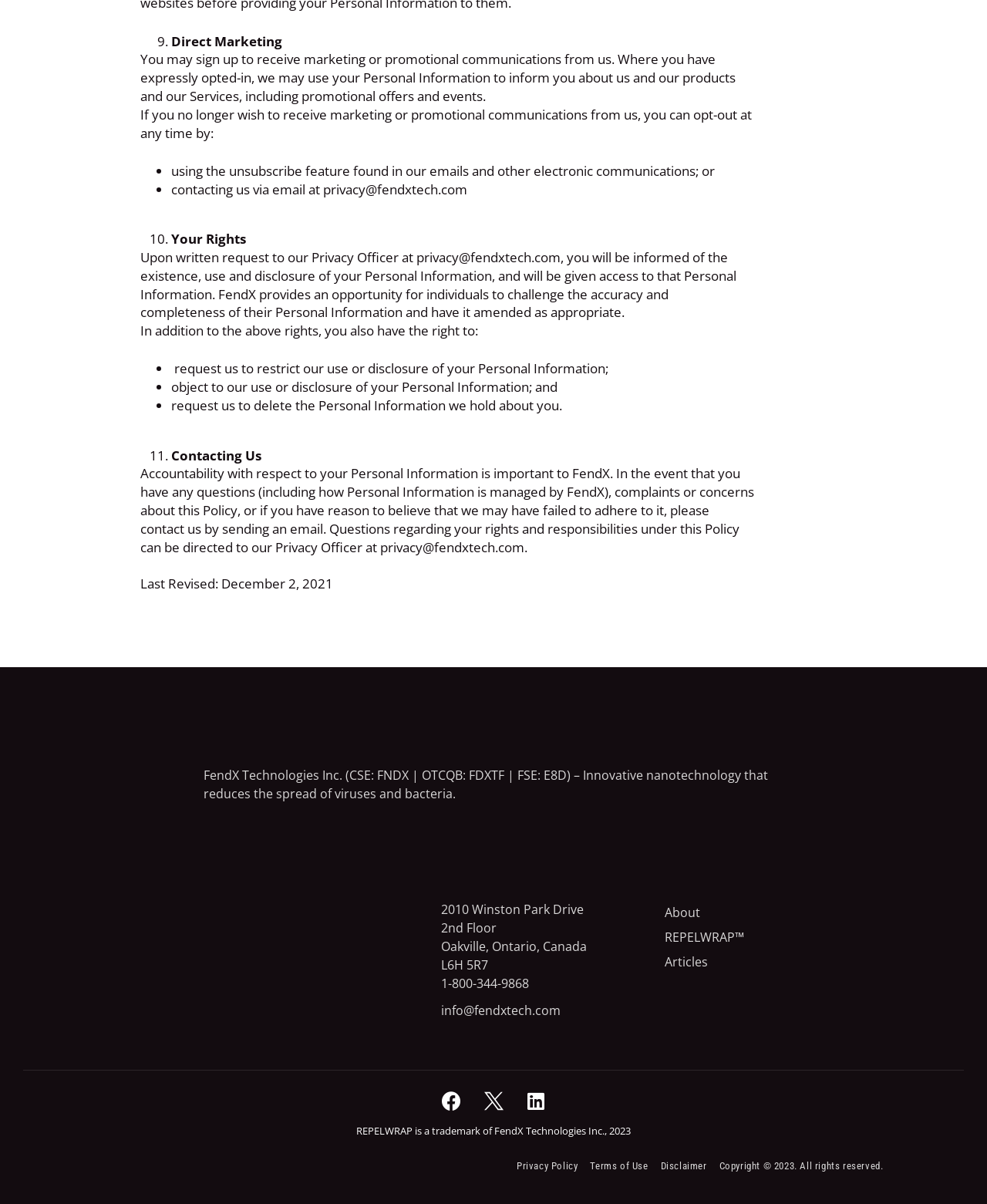What is the phone number of FendX Technologies Inc.?
Give a detailed explanation using the information visible in the image.

I found the phone number by looking at the text at the bottom of the page, which lists the company's phone number as '1-800-344-9868'.